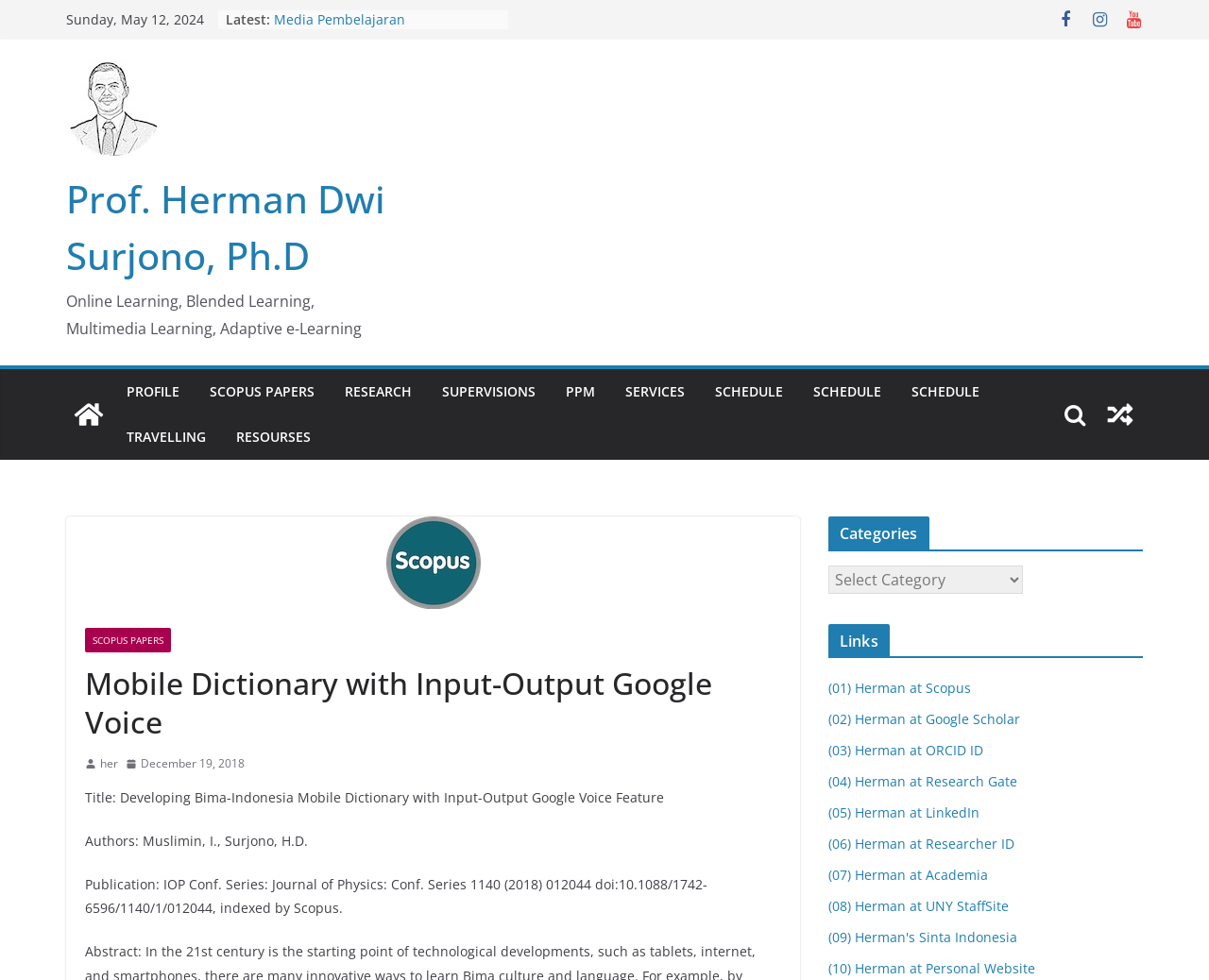Your task is to extract the text of the main heading from the webpage.

Mobile Dictionary with Input-Output Google Voice